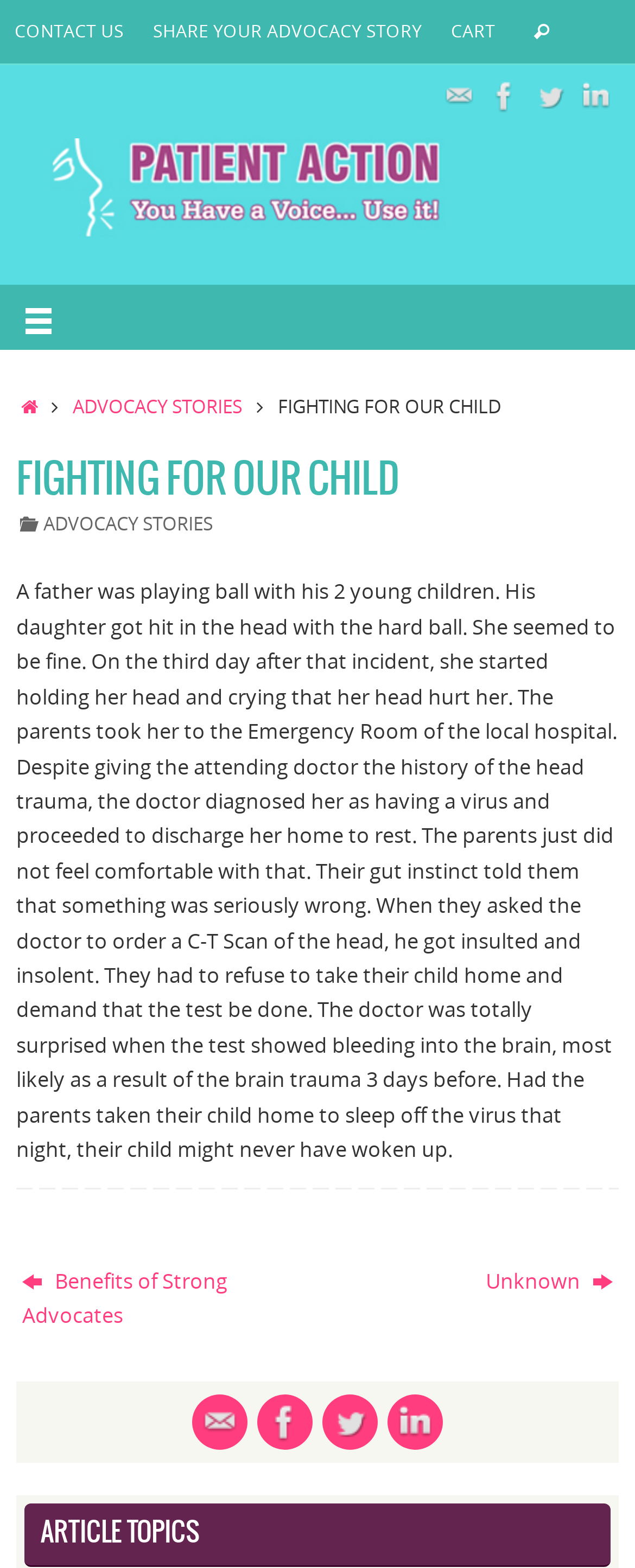Please provide a brief answer to the question using only one word or phrase: 
How many search boxes are there?

1